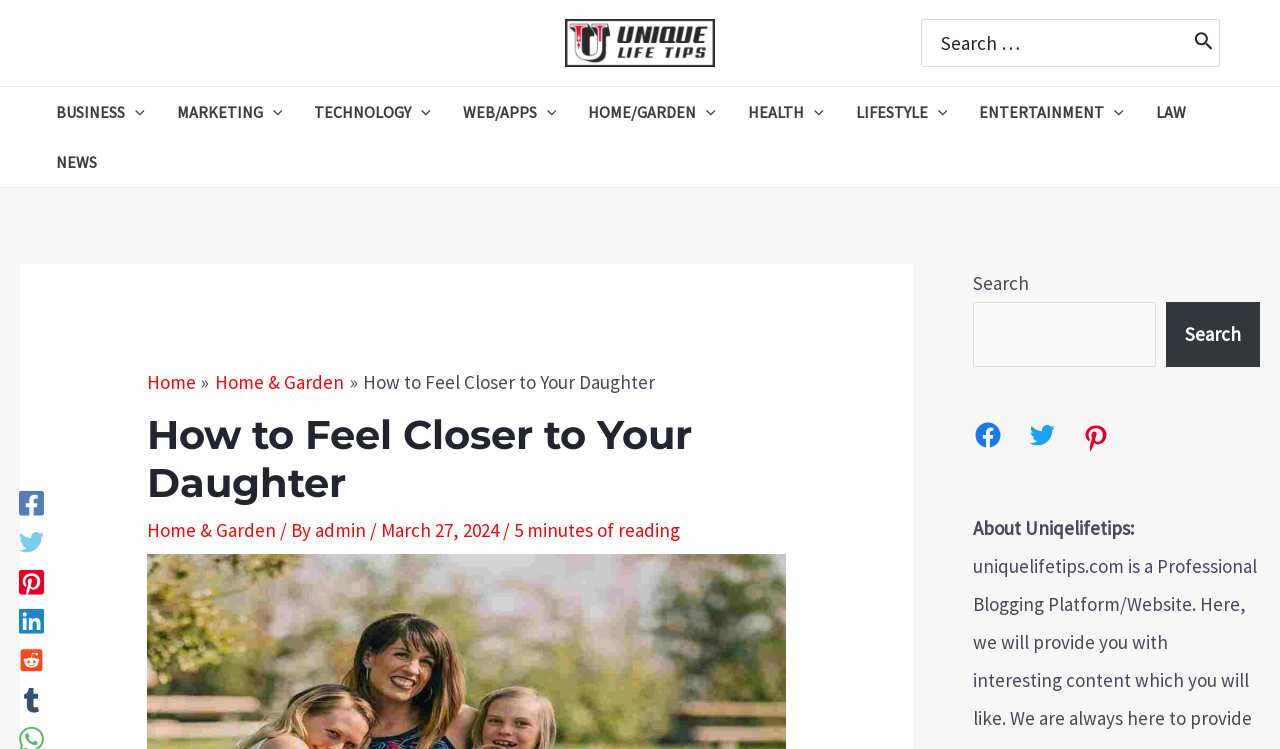Explain in detail what is displayed on the webpage.

This webpage is about deepening and strengthening the bond between a parent and their daughter. At the top, there is a navigation menu with various categories such as BUSINESS, MARKETING, TECHNOLOGY, and more. Below the navigation menu, there is a search bar with a search button. 

On the left side, there is a section with a heading "How to Feel Closer to Your Daughter" and a subheading "Home & Garden" followed by the author's name and the date of publication, March 27, 2024. The article is estimated to take 5 minutes to read. 

Below the article's heading, there are social media links to Facebook, Twitter, Pinterest, Linkedin, Reddit, and Tumblr. 

On the right side, there is a complementary section with a search bar and social media links to Facebook, Twitter, and Pinterest. Below that, there is a section with a brief description about Uniqelifetips.

At the very top, there is a link with a small image, and above the navigation menu, there is a search bar with a search button.